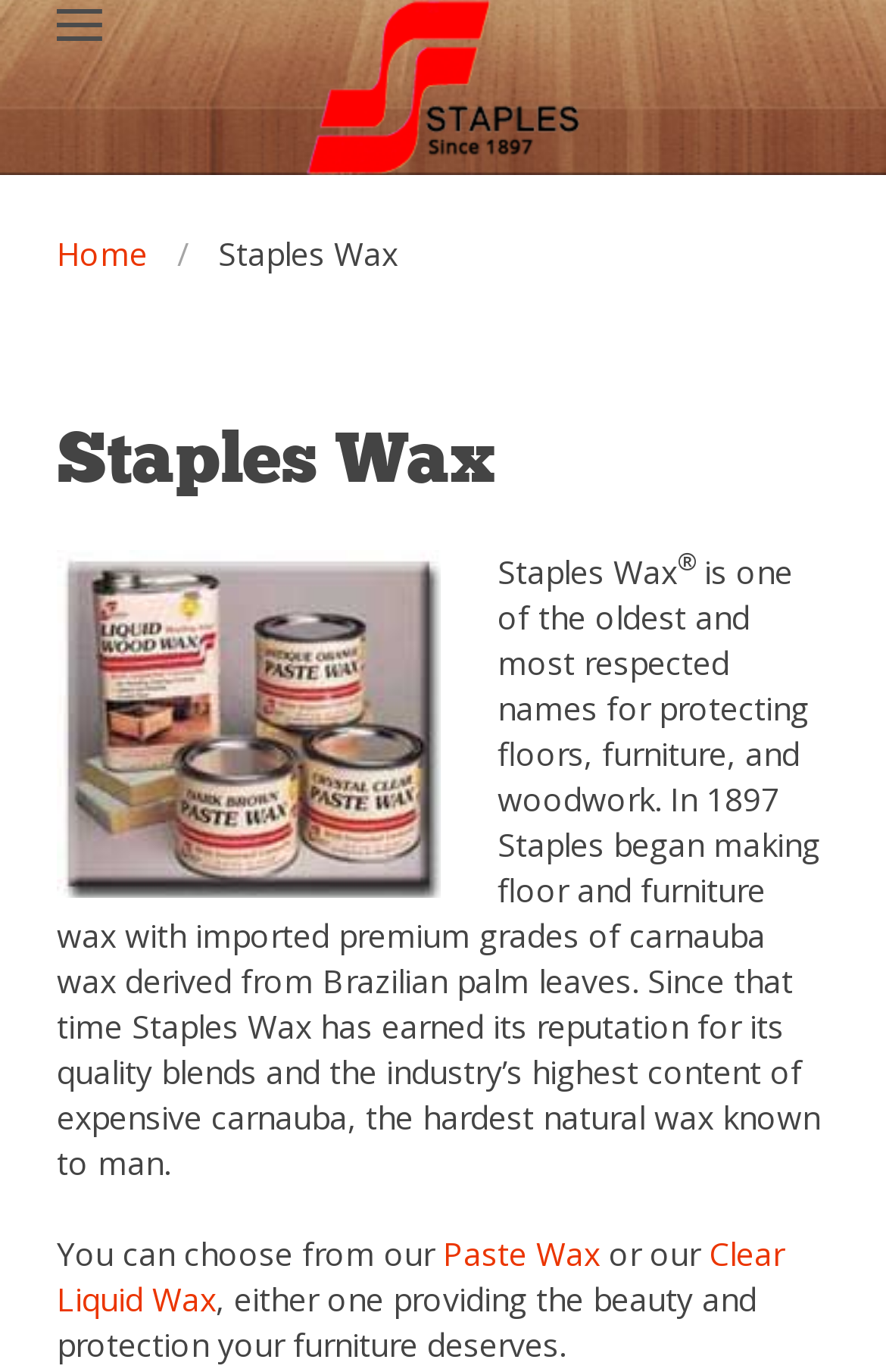Describe all the visual and textual components of the webpage comprehensively.

The webpage is about Staples Wax, a well-established brand that has been protecting floors, furniture, and woodwork since 1897. At the top left corner, there is a small icon link, followed by a larger logo image and a link to the "Home" page. The main title "Staples Wax" is prominently displayed in the middle of the top section, with a smaller subtitle describing the brand's history and reputation.

Below the title, there is a large image of Staples Furniture Wax, accompanied by a superscript "®" symbol. The main content of the page is a paragraph of text that explains the brand's history, quality, and products. The text is divided into several sections, with links to "Paste Wax" and "Clear Liquid Wax" products.

The layout of the page is organized, with clear headings and concise text. The images and links are strategically placed to draw attention to the brand's products and history. Overall, the webpage effectively communicates the brand's identity and value proposition to its visitors.